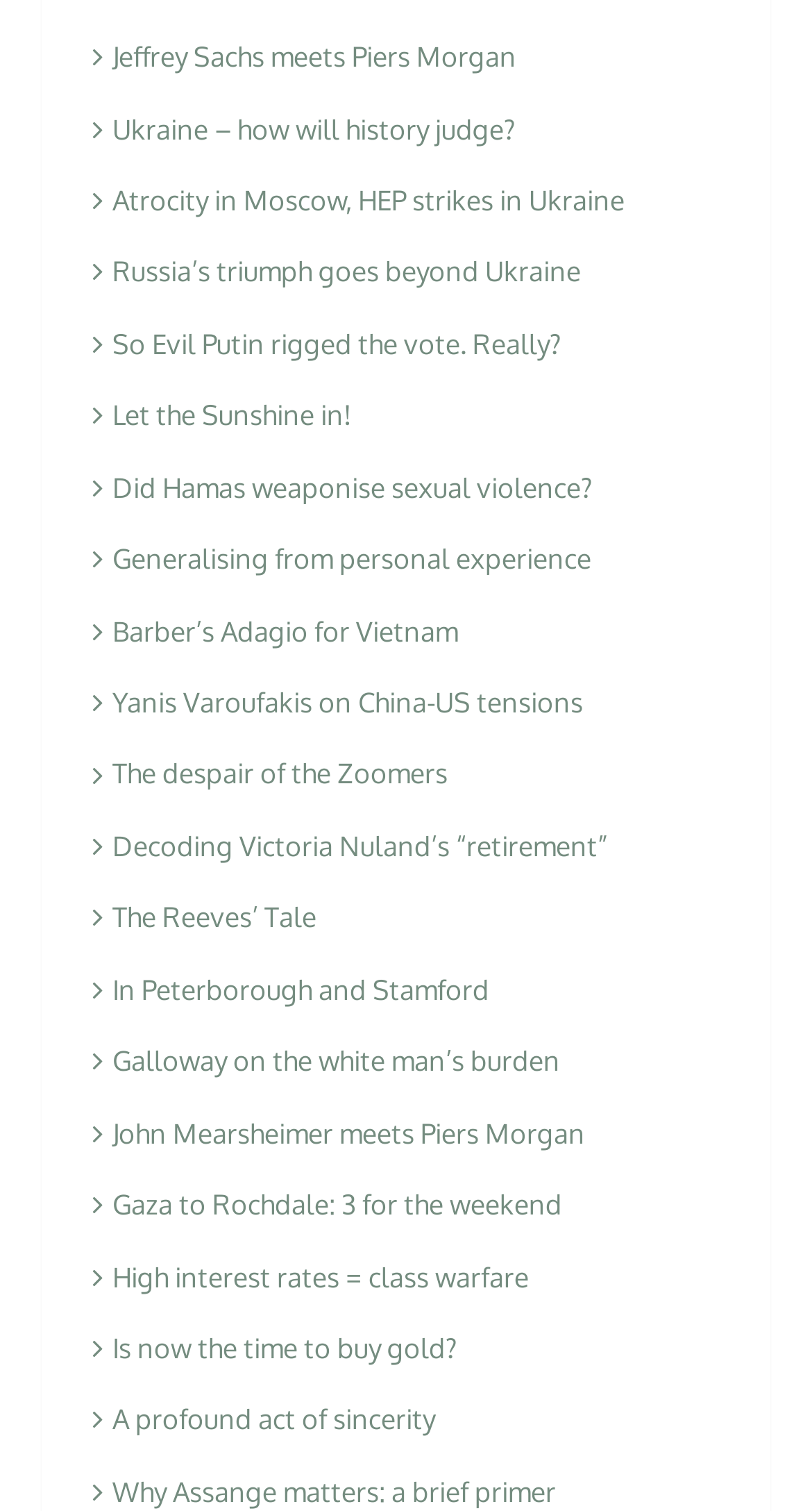Please provide the bounding box coordinates for the element that needs to be clicked to perform the following instruction: "Read article about Jeffrey Sachs meeting Piers Morgan". The coordinates should be given as four float numbers between 0 and 1, i.e., [left, top, right, bottom].

[0.103, 0.026, 0.636, 0.048]